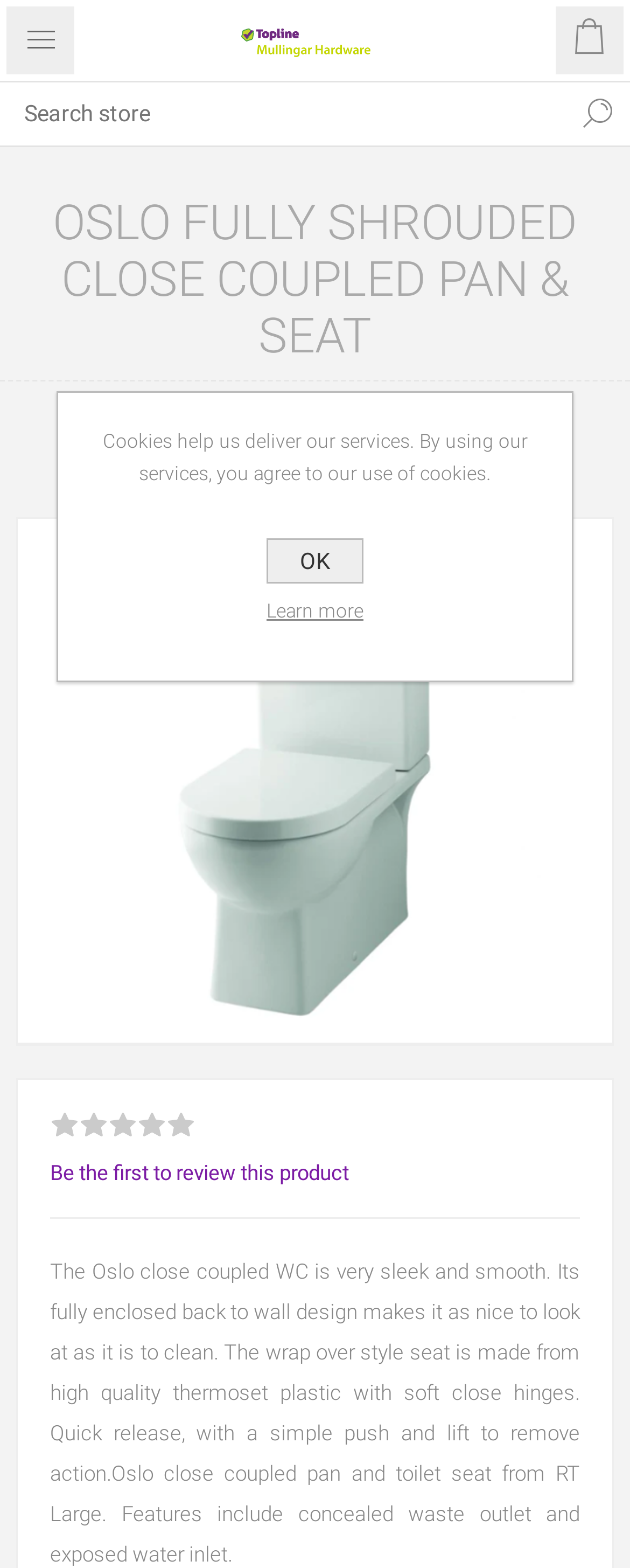Please extract and provide the main headline of the webpage.

OSLO FULLY SHROUDED CLOSE COUPLED PAN & SEAT